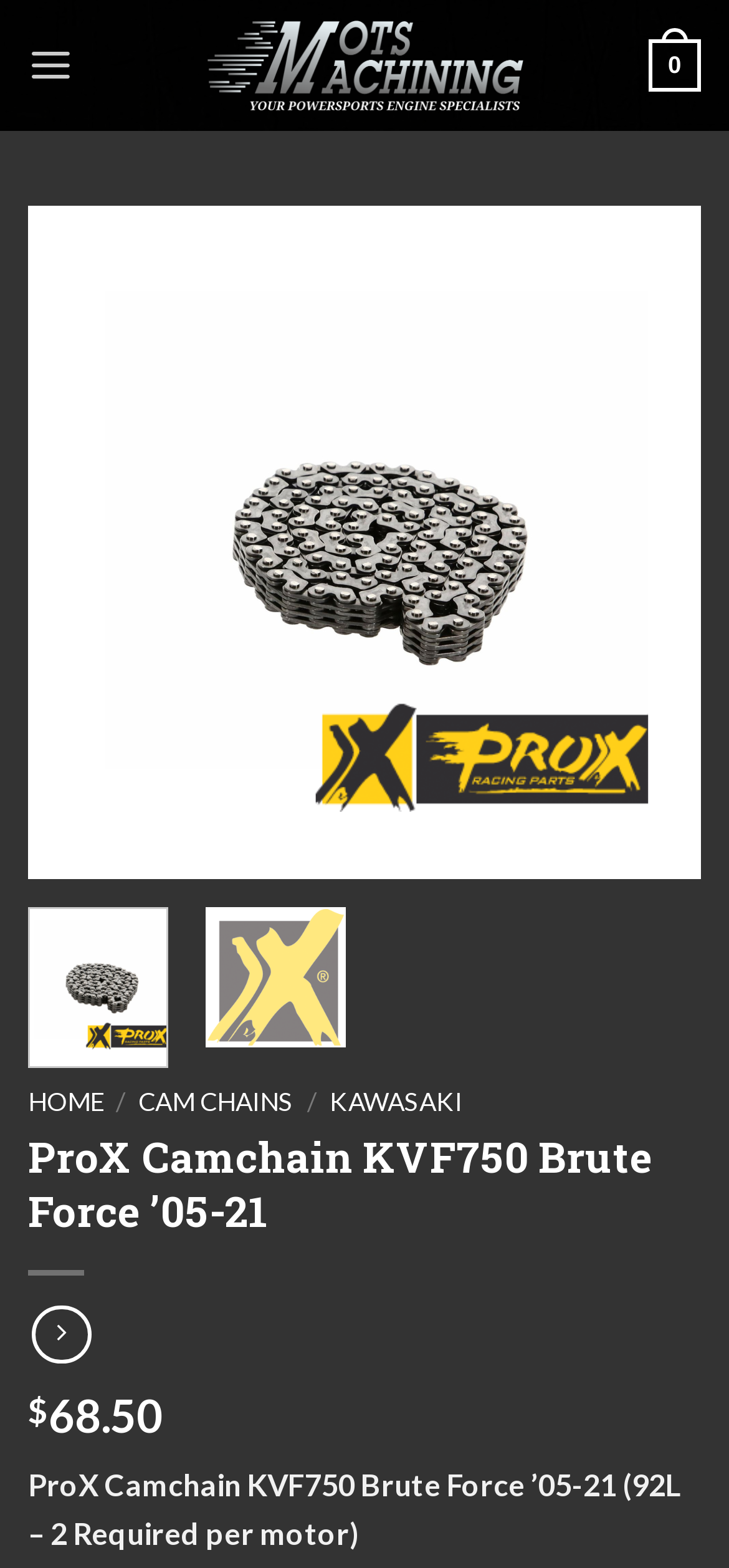Given the element description HoroscopeView, specify the bounding box coordinates of the corresponding UI element in the format (top-left x, top-left y, bottom-right x, bottom-right y). All values must be between 0 and 1.

None